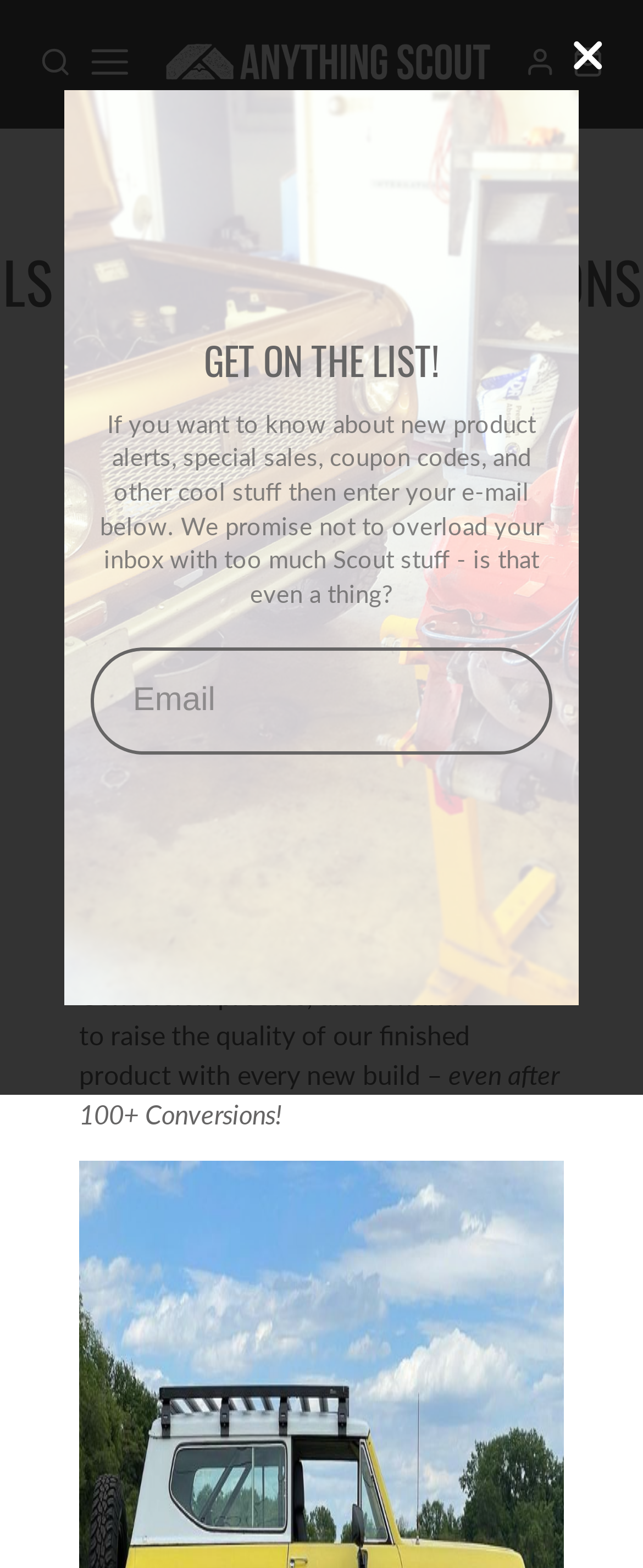Describe every aspect of the webpage comprehensively.

The webpage appears to be about LS Drivability Conversions, a company that specializes in converting Scouts into drivable vehicles. At the top of the page, there is a prominent heading that reads "LS DRIVABILITY CONVERSIONS". 

Below the heading, there are four links, each accompanied by an image, arranged horizontally across the page. The links are positioned near the top of the page, with the first one located at the left edge and the last one at the right edge.

Further down the page, there is a large figure that spans almost the entire width of the page. Above this figure, there is a heading that reads "GET ON THE LIST!" and a paragraph of text that explains the benefits of subscribing to the company's email list. The text is followed by a required email textbox where users can enter their email address.

At the very top of the page, there is a button that spans the entire width of the page, but its purpose is unclear. There is also an image located at the top-right corner of the page.

Overall, the page has a simple and clean layout, with a focus on promoting the company's services and encouraging users to subscribe to their email list.